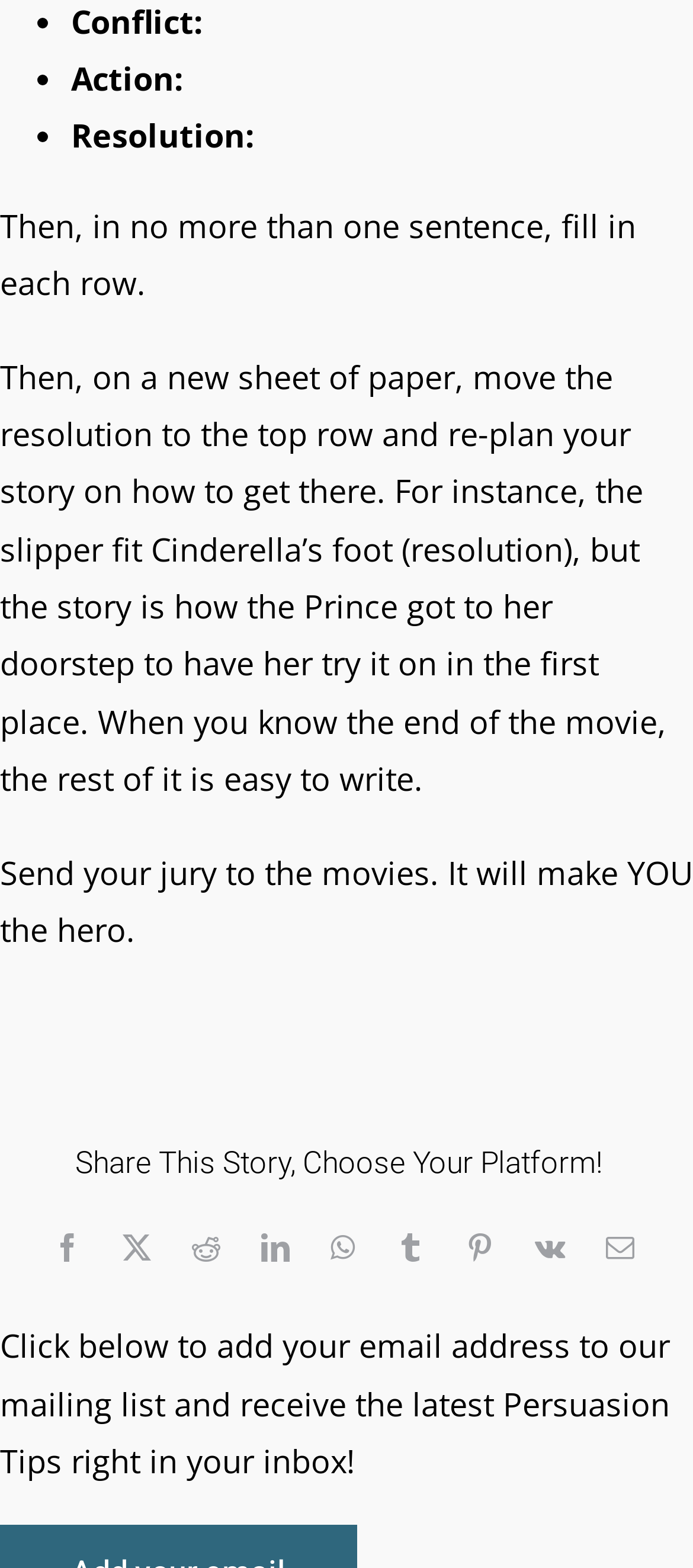Kindly provide the bounding box coordinates of the section you need to click on to fulfill the given instruction: "Visit our Instagram account".

None